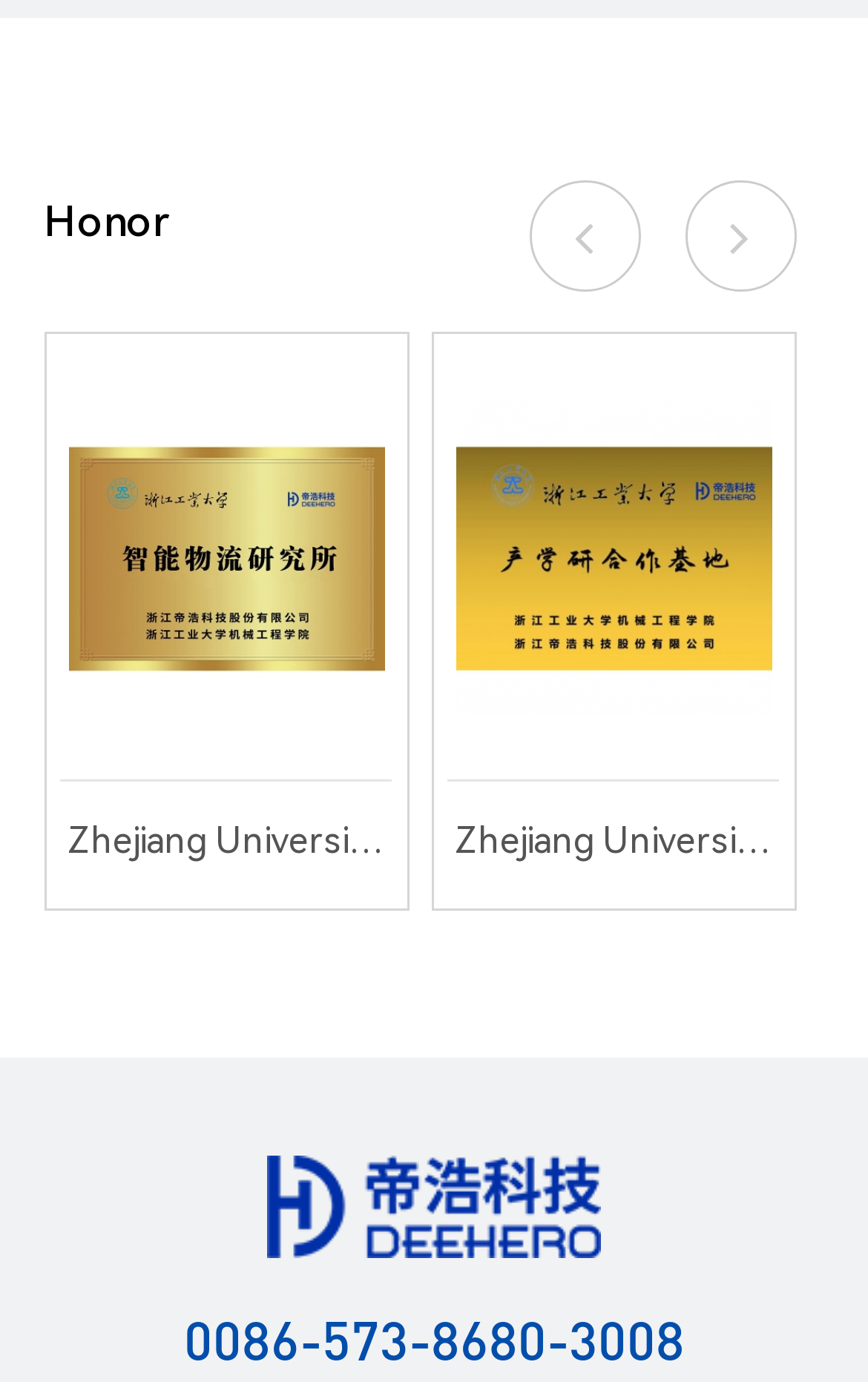Find the bounding box coordinates for the HTML element described as: "0086-573-8680-3008". The coordinates should consist of four float values between 0 and 1, i.e., [left, top, right, bottom].

[0.212, 0.945, 0.788, 0.992]